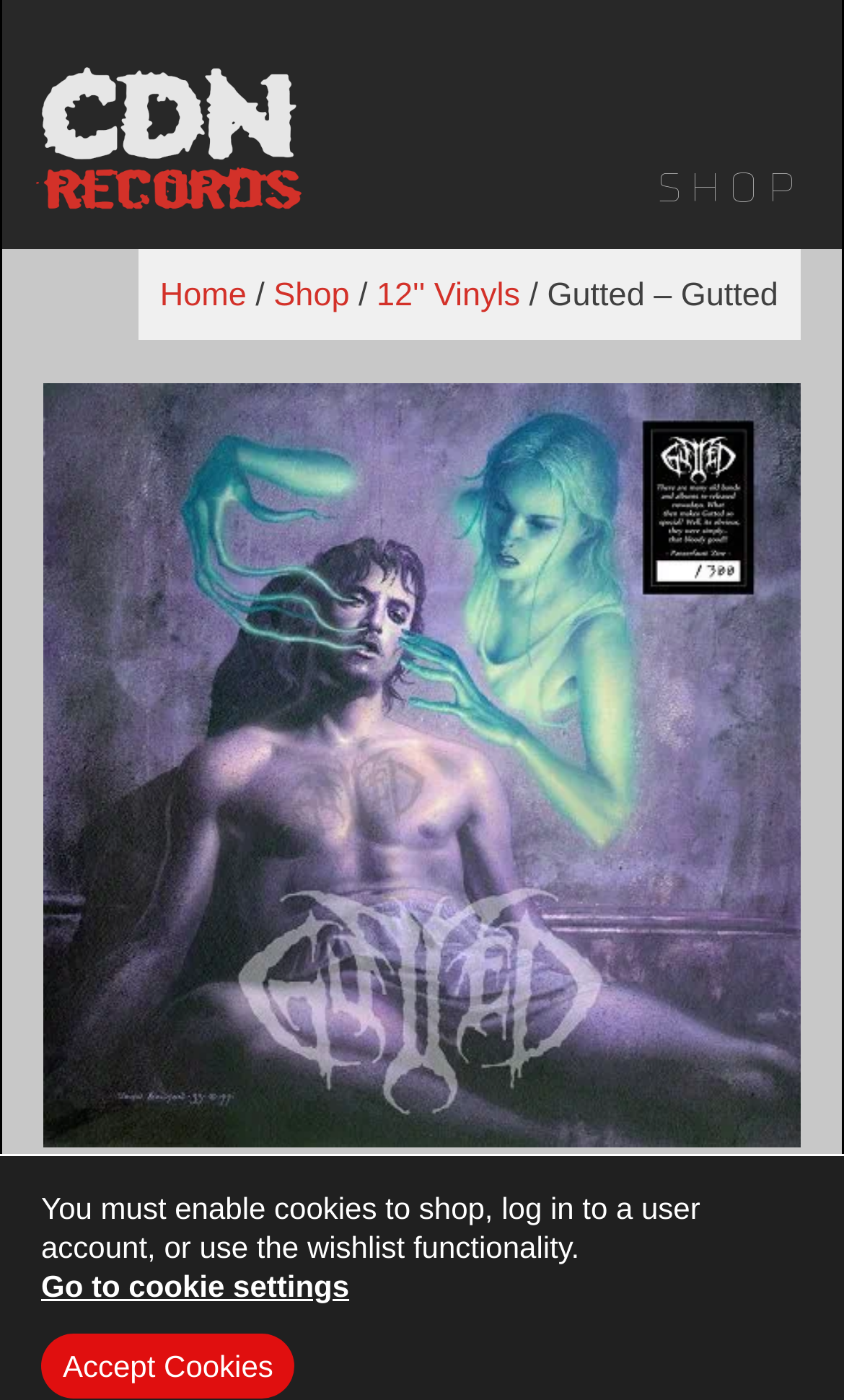Determine the bounding box for the described HTML element: "Go to cookie settings". Ensure the coordinates are four float numbers between 0 and 1 in the format [left, top, right, bottom].

[0.049, 0.905, 0.414, 0.932]